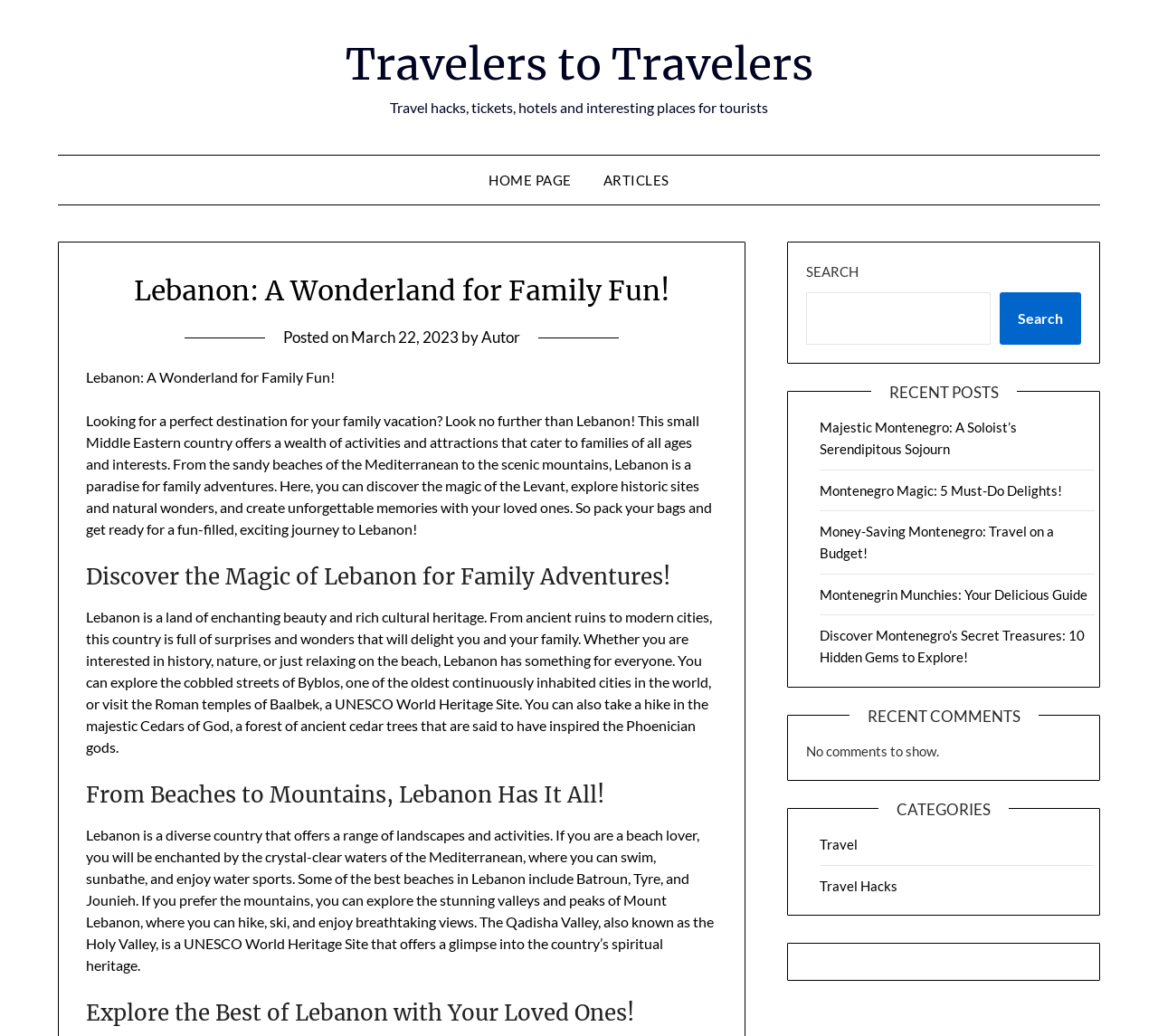Determine the main text heading of the webpage and provide its content.

Lebanon: A Wonderland for Family Fun!